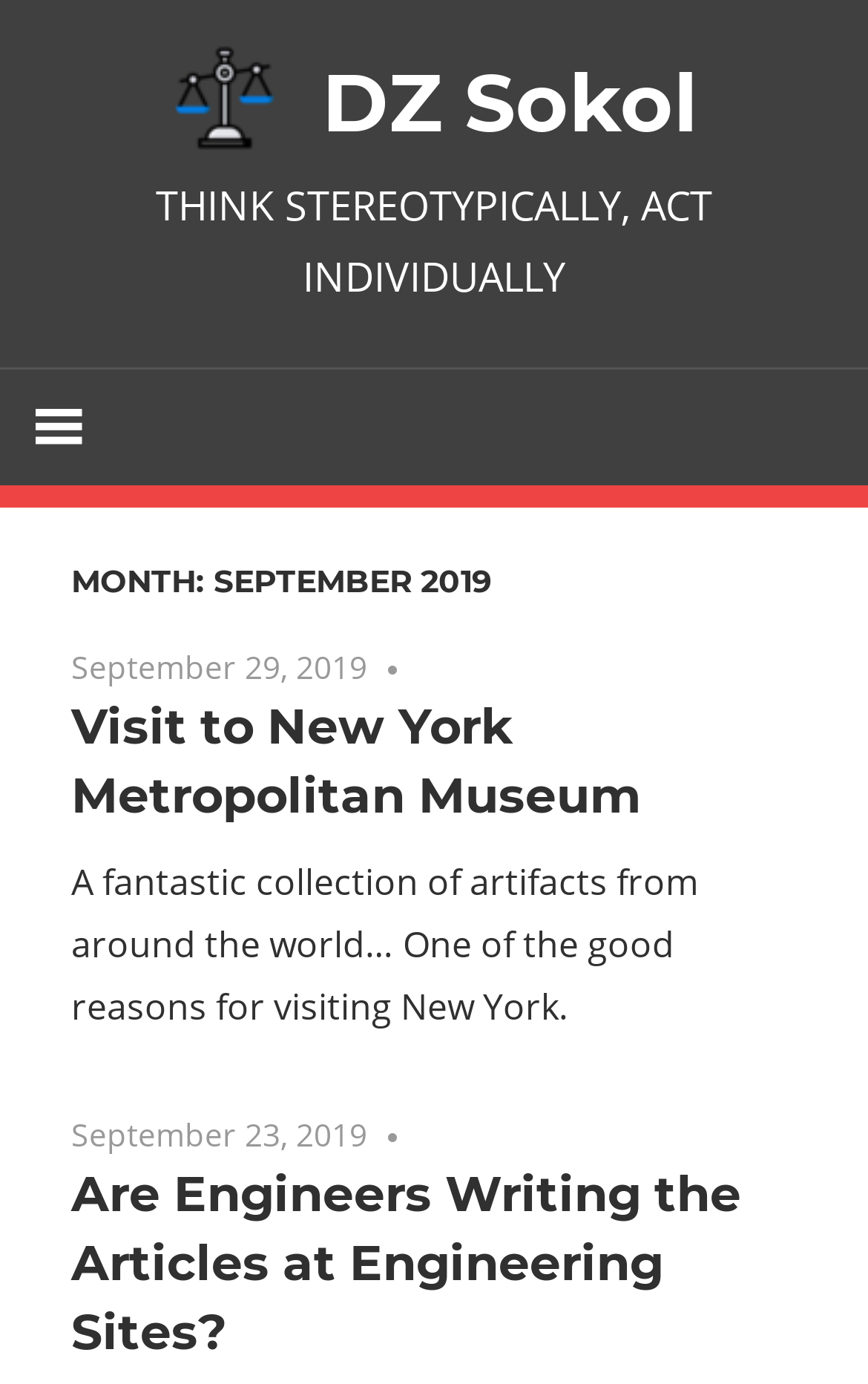Locate the bounding box coordinates of the area you need to click to fulfill this instruction: 'read article about Are Engineers Writing the Articles at Engineering Sites'. The coordinates must be in the form of four float numbers ranging from 0 to 1: [left, top, right, bottom].

[0.082, 0.84, 0.918, 0.989]